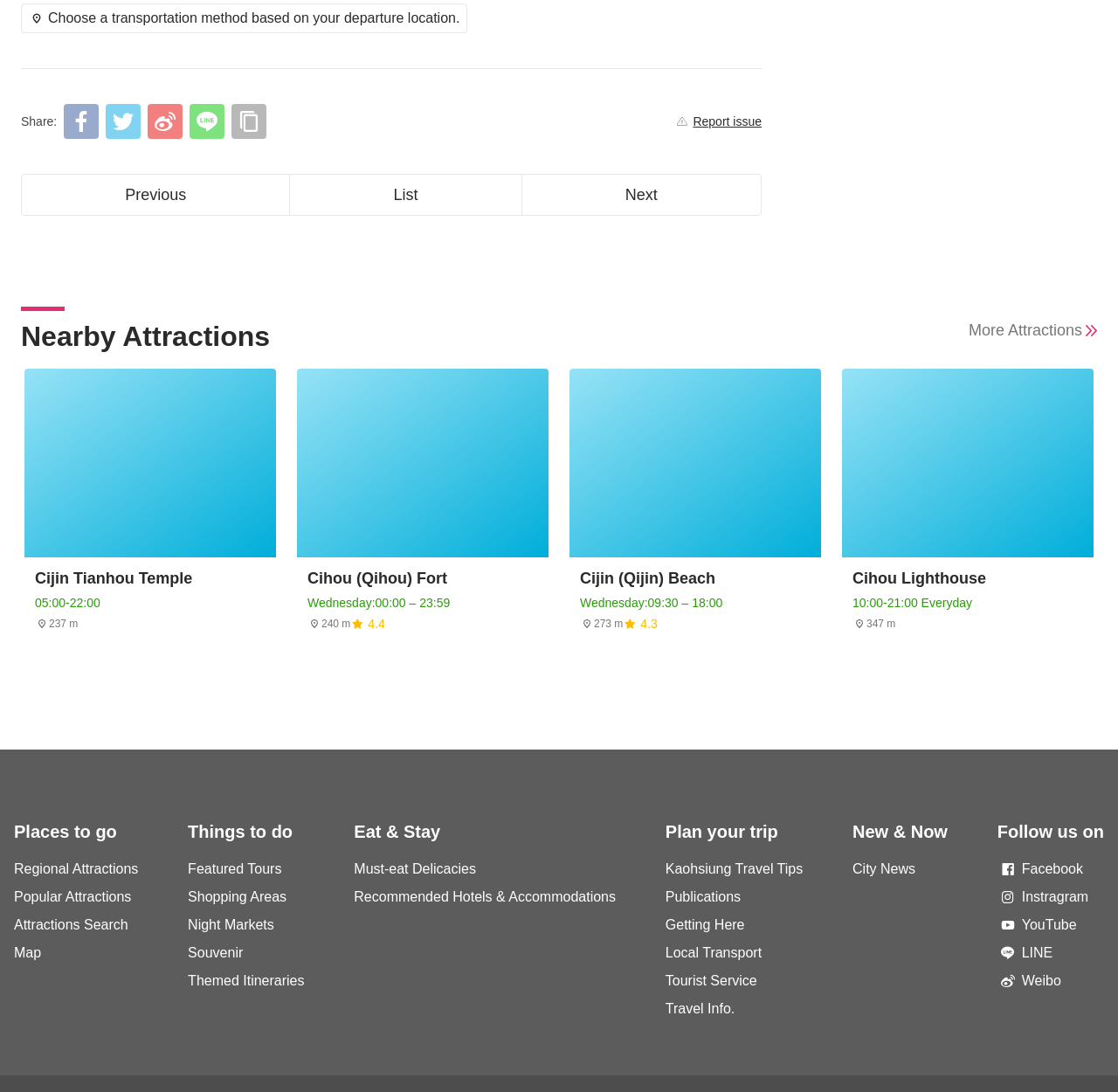What is the first transportation method suggested?
Using the image, answer in one word or phrase.

Cijin Tianhou Temple